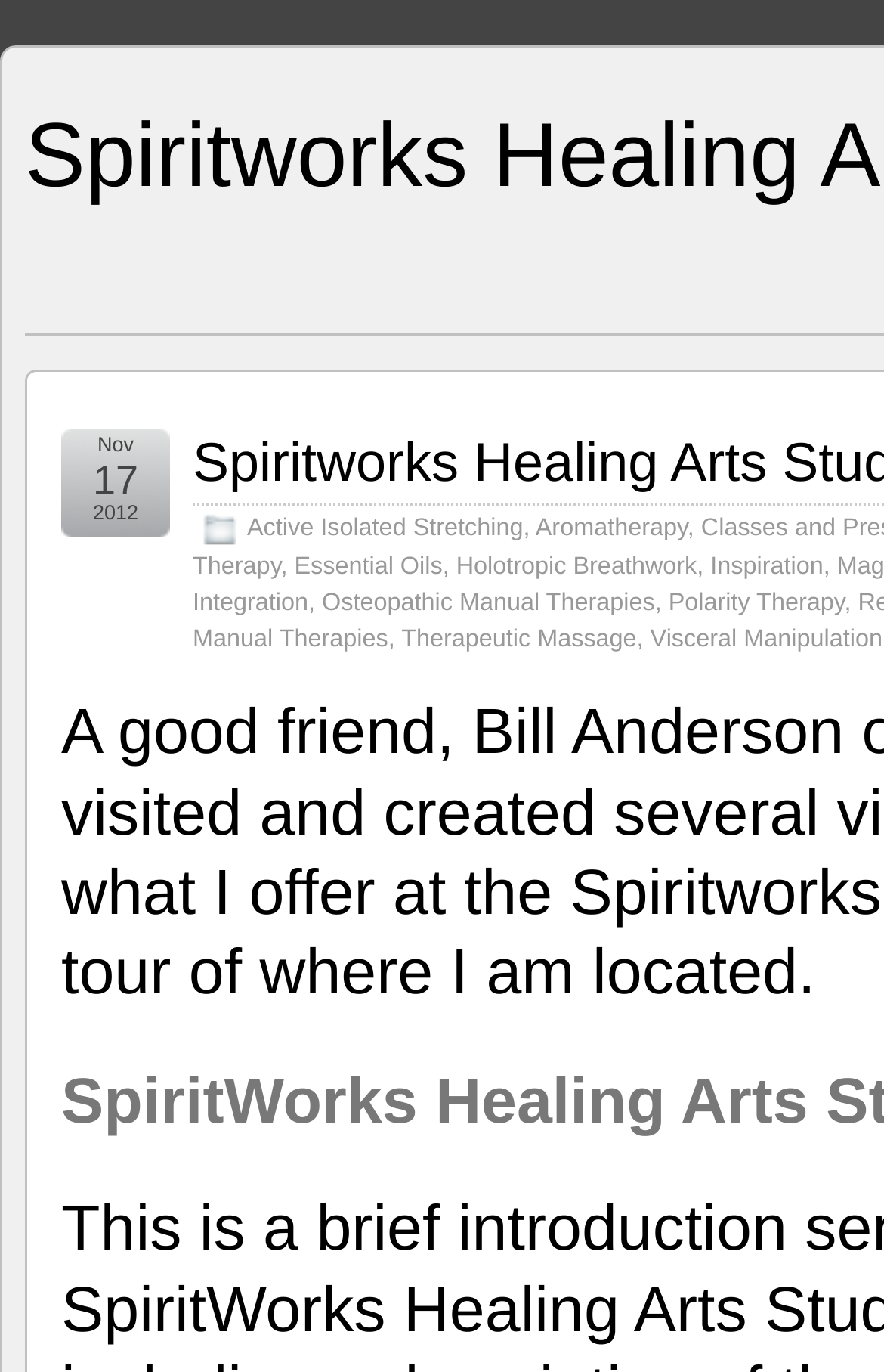Locate the bounding box of the user interface element based on this description: "Active Isolated Stretching".

[0.279, 0.376, 0.592, 0.396]